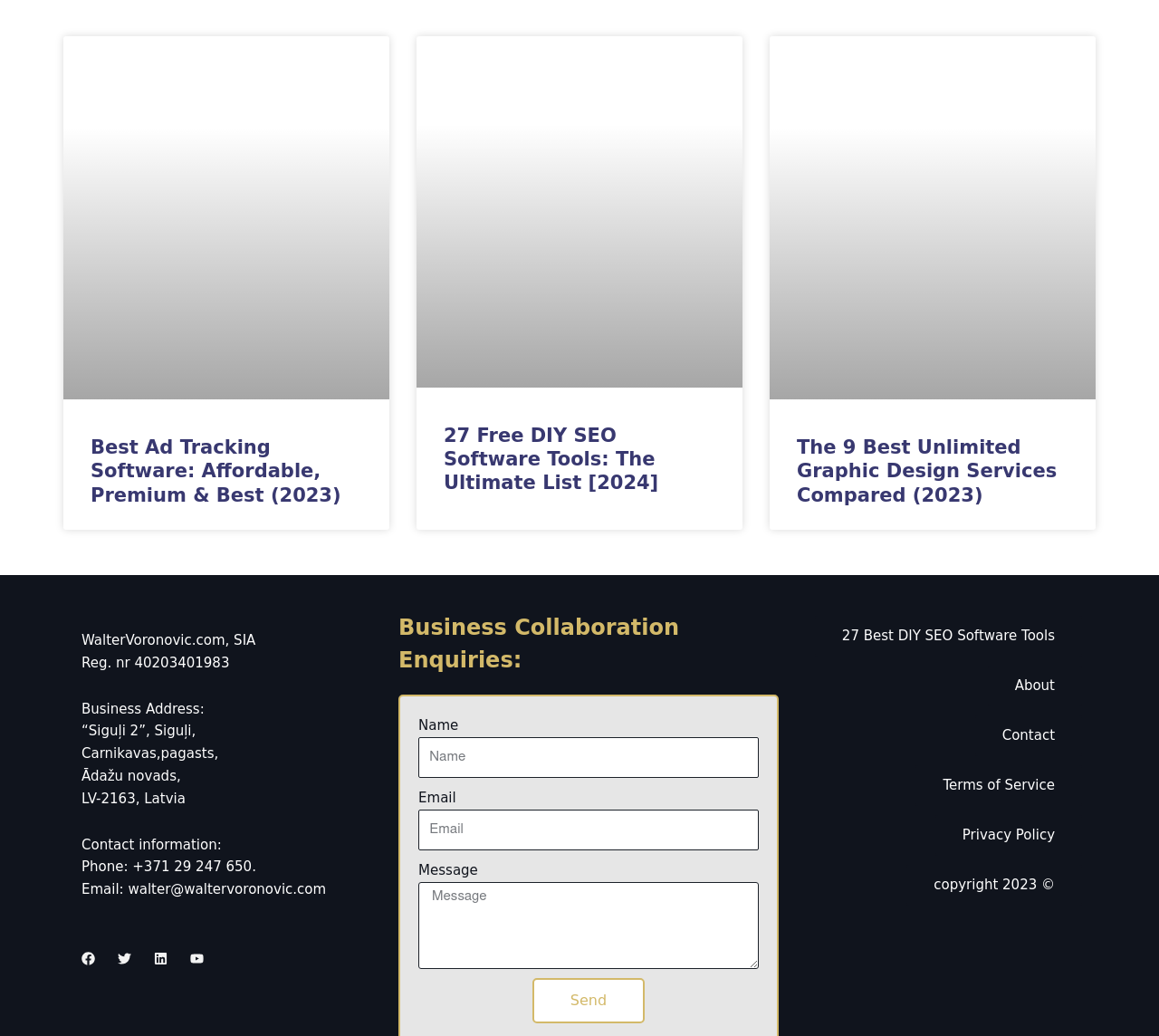Kindly determine the bounding box coordinates of the area that needs to be clicked to fulfill this instruction: "Click on the '27 Best DIY SEO Software Tools' link".

[0.703, 0.594, 0.934, 0.634]